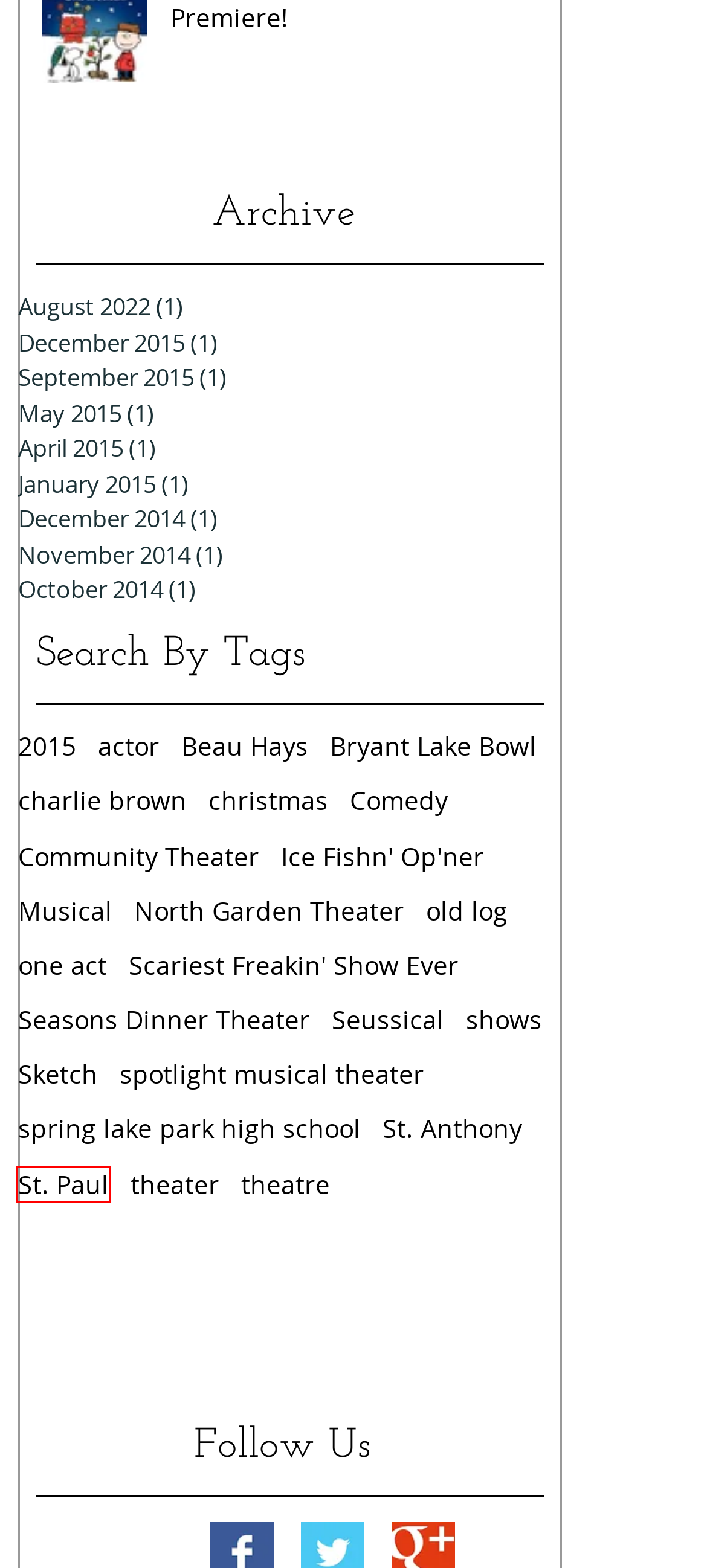Review the screenshot of a webpage that includes a red bounding box. Choose the most suitable webpage description that matches the new webpage after clicking the element within the red bounding box. Here are the candidates:
A. May - 2015
B. theatre | ryanpaulnorth
C. spotlight musical theater | ryanpaulnorth
D. Sketch | ryanpaulnorth
E. December - 2015
F. St. Anthony | ryanpaulnorth
G. 2015 | ryanpaulnorth
H. St. Paul | ryanpaulnorth

H